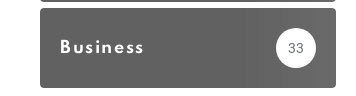Please analyze the image and provide a thorough answer to the question:
How many items are associated with the 'Business' category?

The small circular indicator positioned on the right of the navigation element suggests the presence of 33 items or articles associated with the 'Business' category, inviting users to explore relevant content.